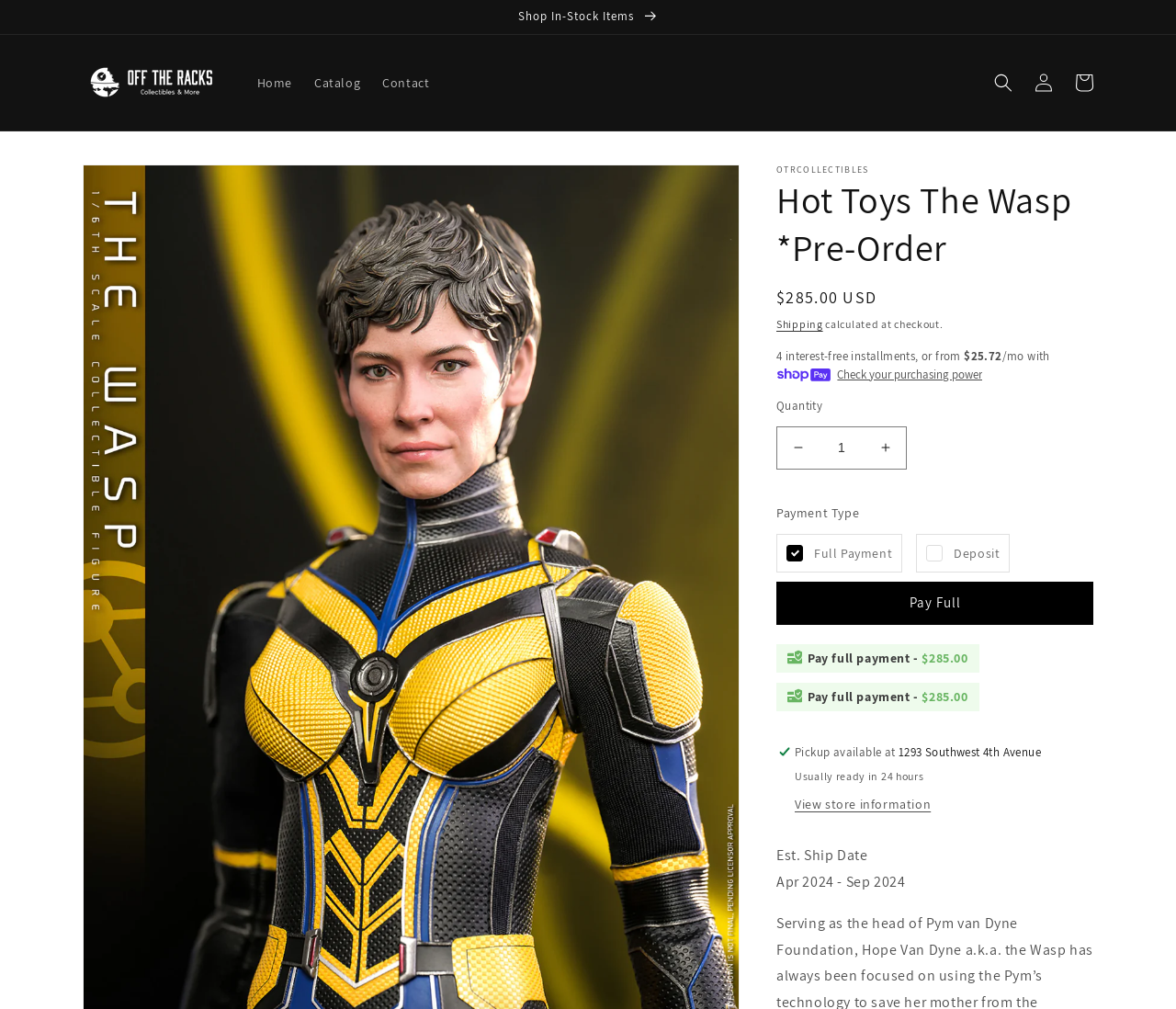What is the name of the product?
Look at the webpage screenshot and answer the question with a detailed explanation.

I found the answer by looking at the heading element with the text 'Hot Toys The Wasp *Pre-Order' which is located at the top of the page, indicating that it is the main product being displayed.